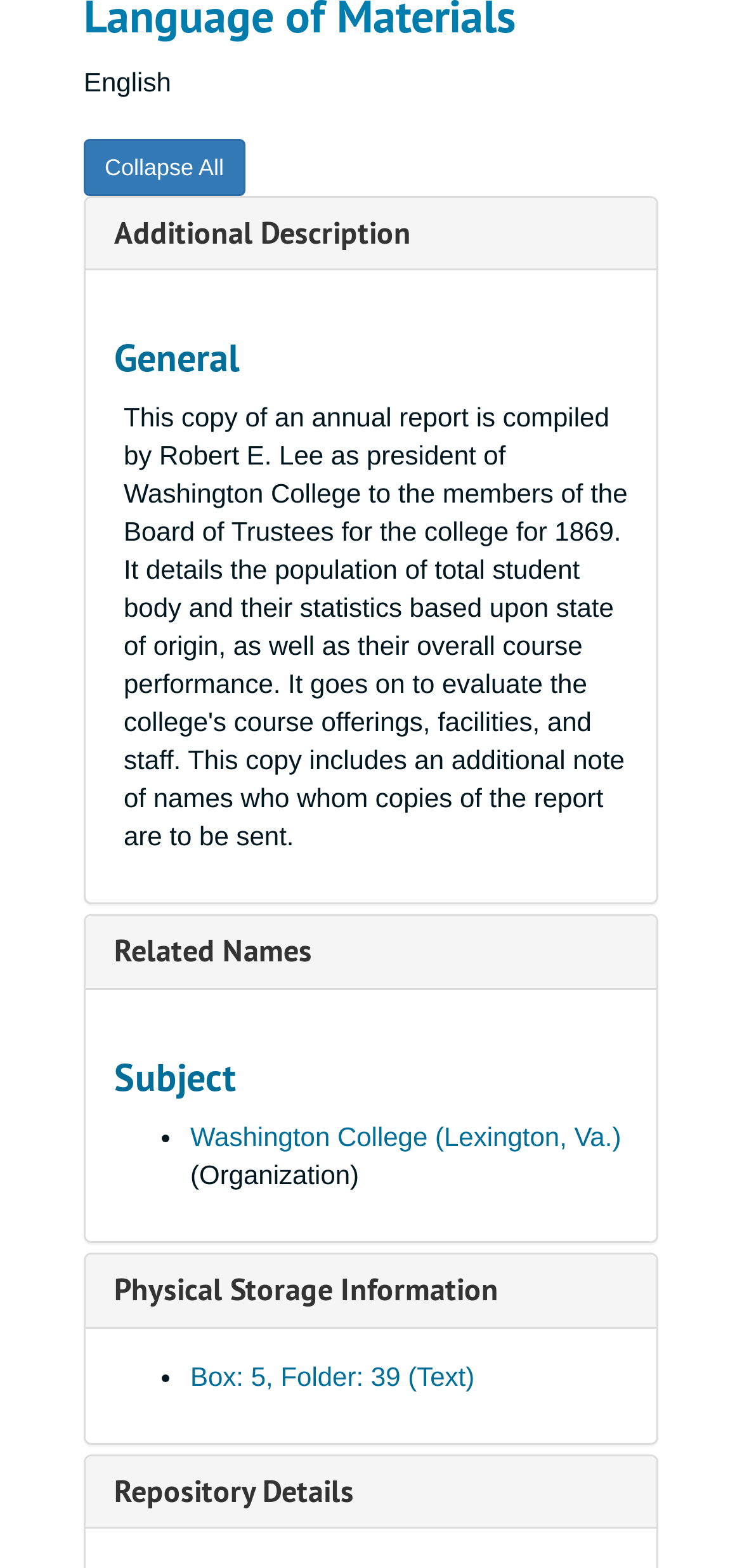Determine the bounding box for the HTML element described here: "Related Names". The coordinates should be given as [left, top, right, bottom] with each number being a float between 0 and 1.

[0.154, 0.594, 0.421, 0.62]